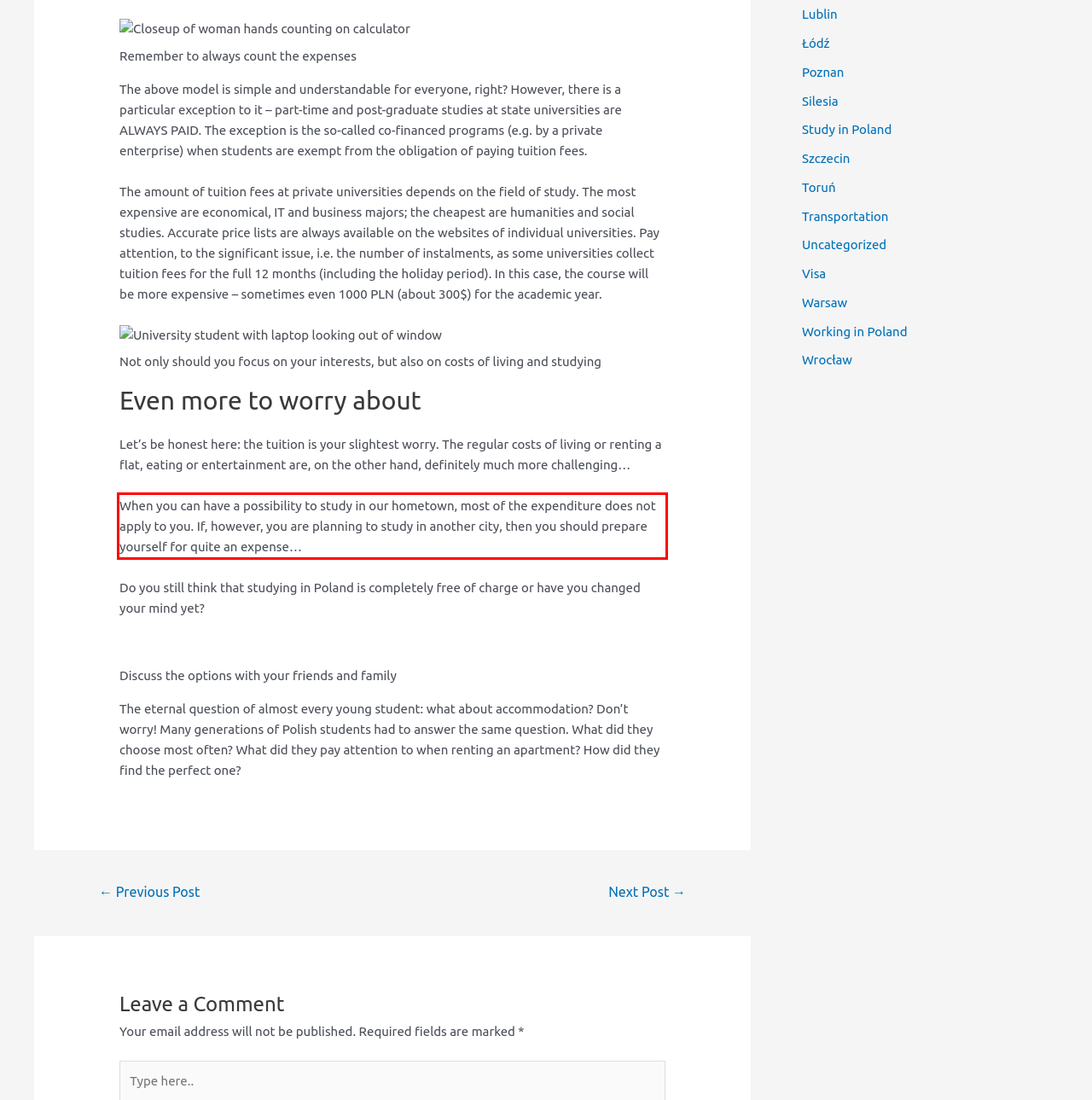Identify and extract the text within the red rectangle in the screenshot of the webpage.

When you can have a possibility to study in our hometown, most of the expenditure does not apply to you. If, however, you are planning to study in another city, then you should prepare yourself for quite an expense…